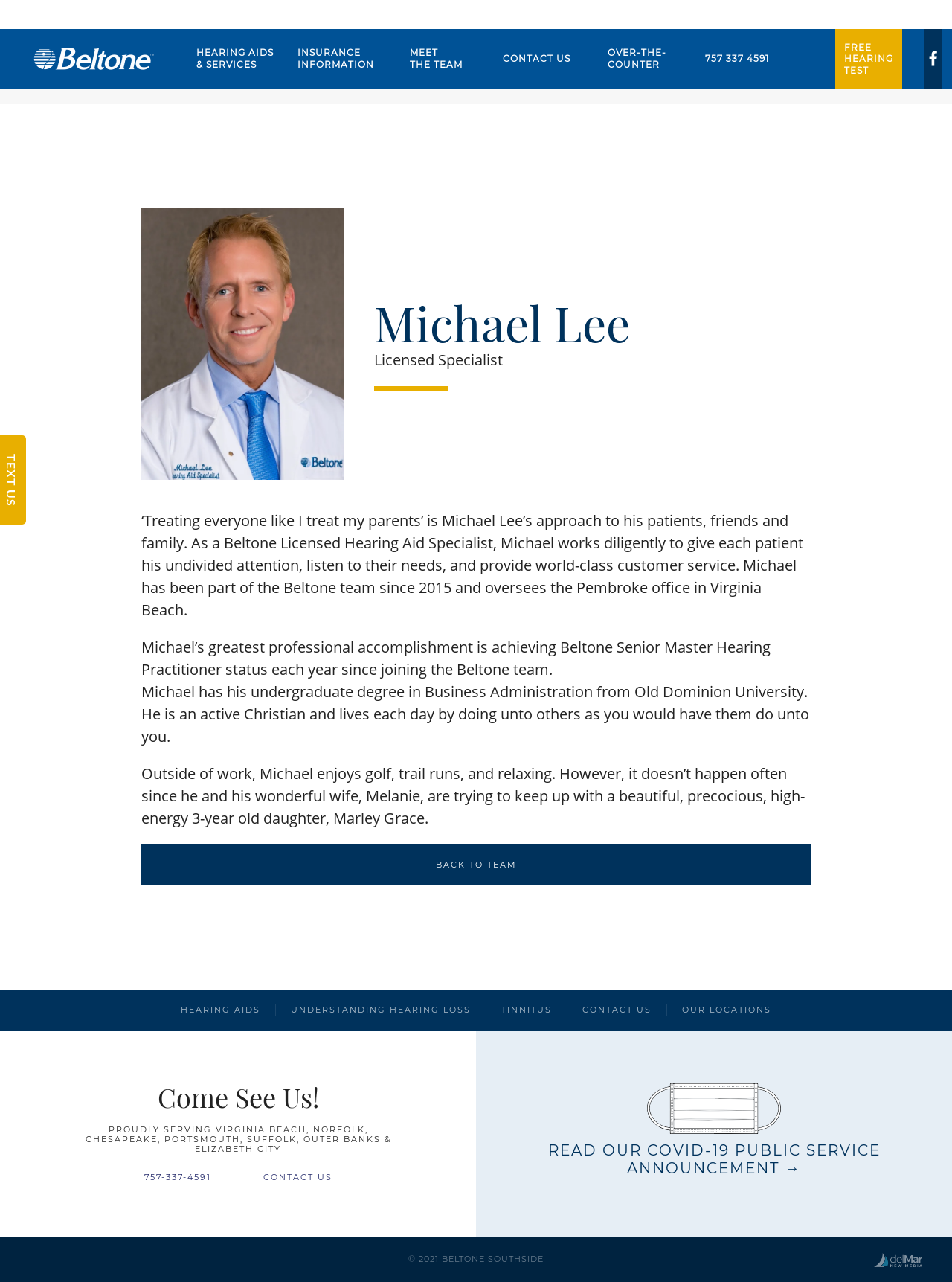What is the purpose of the 'FREE HEARING TEST' link?
By examining the image, provide a one-word or phrase answer.

To schedule a free hearing test